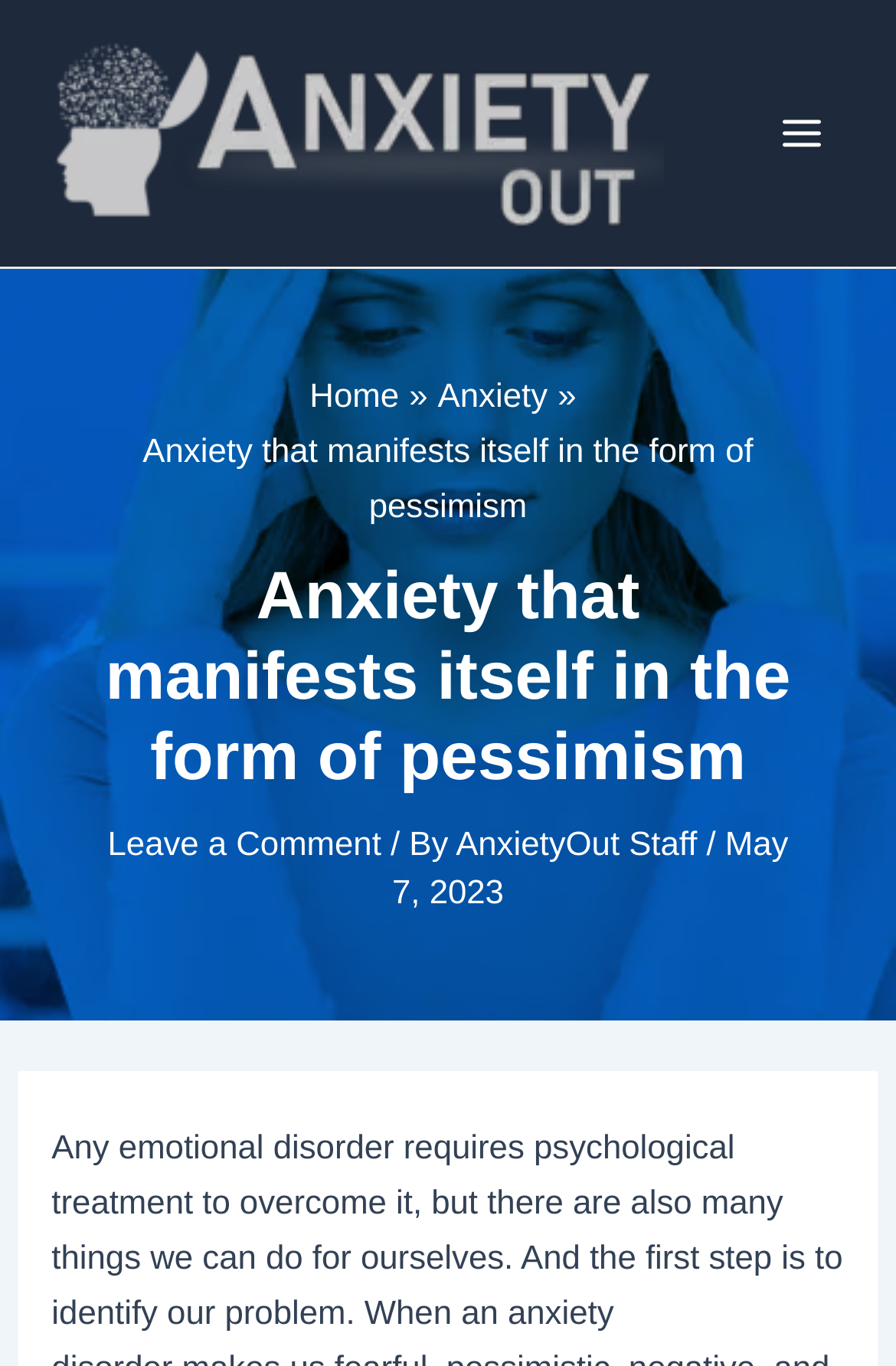Who is the author of the current article?
Refer to the image and offer an in-depth and detailed answer to the question.

The author of the current article can be found in the link element with the text 'AnxietyOut Staff', which is located near the date of the article.